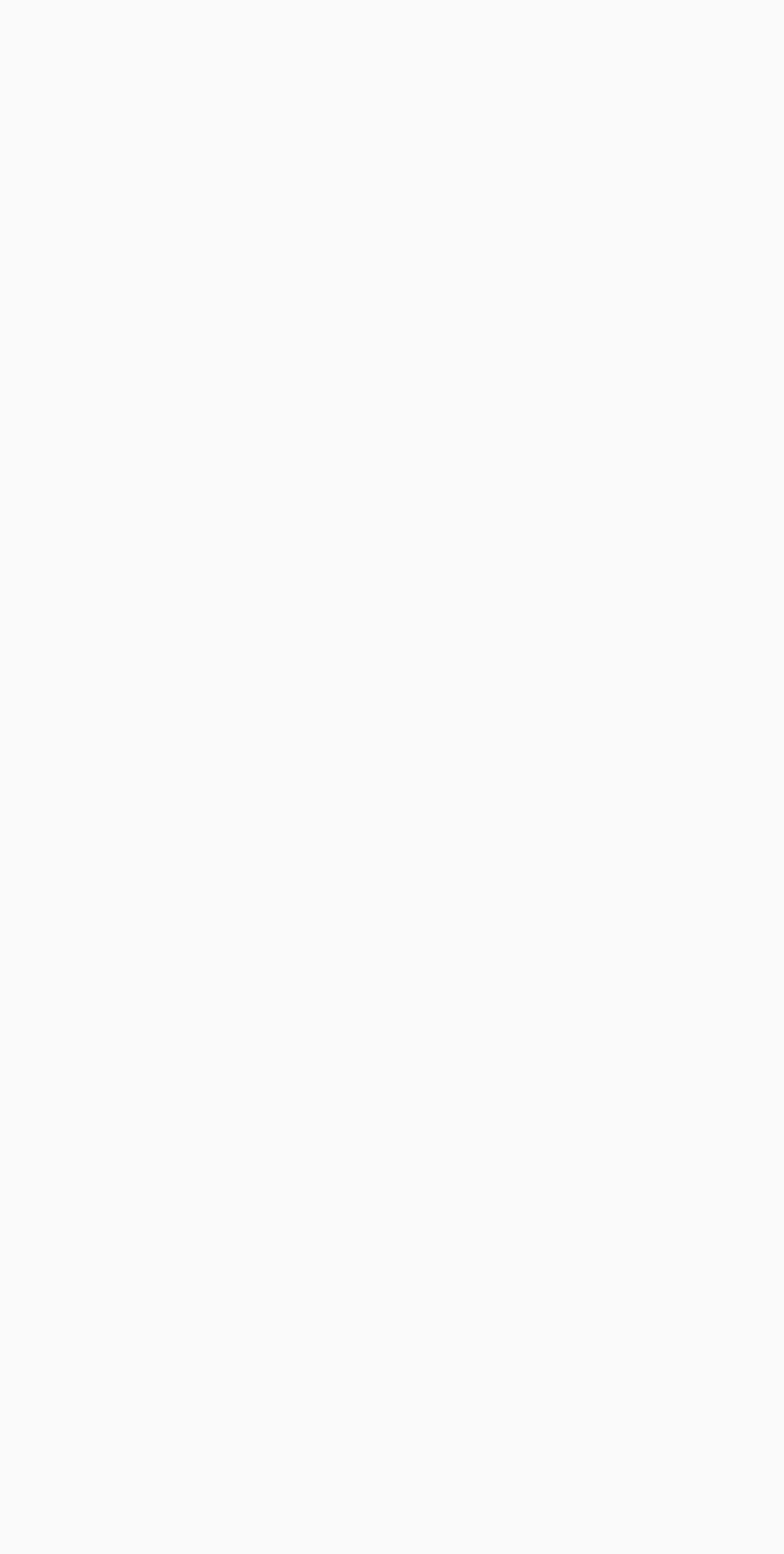Locate the UI element described by Digital Marketing in the provided webpage screenshot. Return the bounding box coordinates in the format (top-left x, top-left y, bottom-right x, bottom-right y), ensuring all values are between 0 and 1.

[0.141, 0.101, 0.479, 0.13]